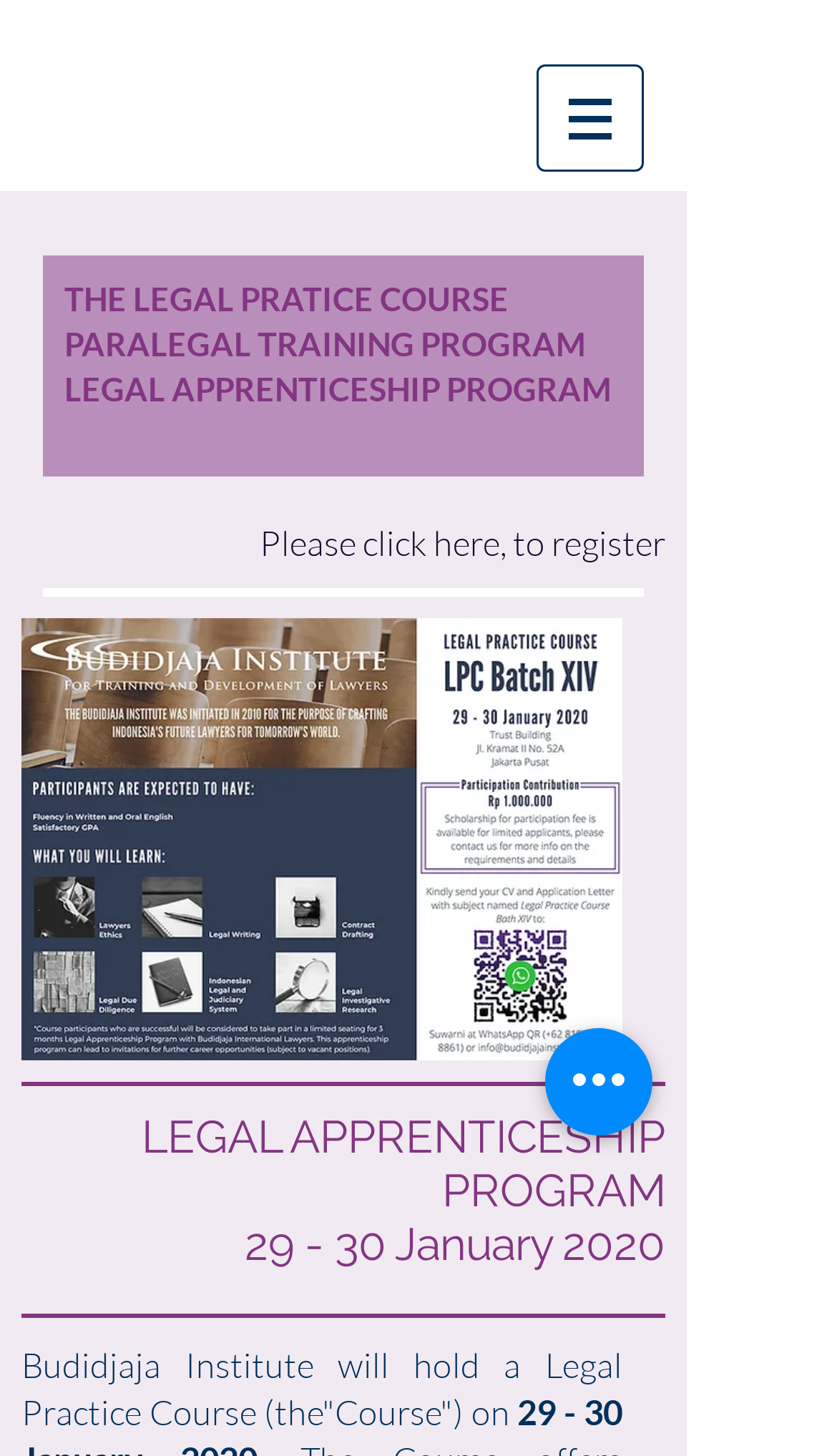Bounding box coordinates are specified in the format (top-left x, top-left y, bottom-right x, bottom-right y). All values are floating point numbers bounded between 0 and 1. Please provide the bounding box coordinate of the region this sentence describes: 

None